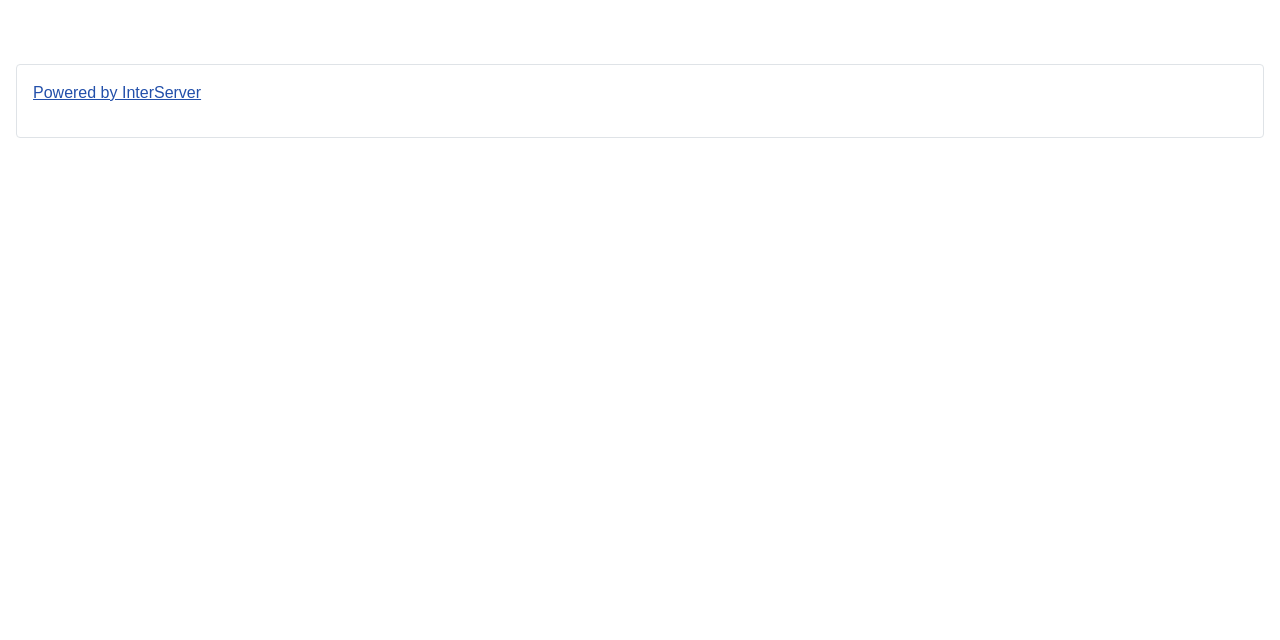Please specify the bounding box coordinates in the format (top-left x, top-left y, bottom-right x, bottom-right y), with all values as floating point numbers between 0 and 1. Identify the bounding box of the UI element described by: Powered by InterServer

[0.026, 0.131, 0.157, 0.157]